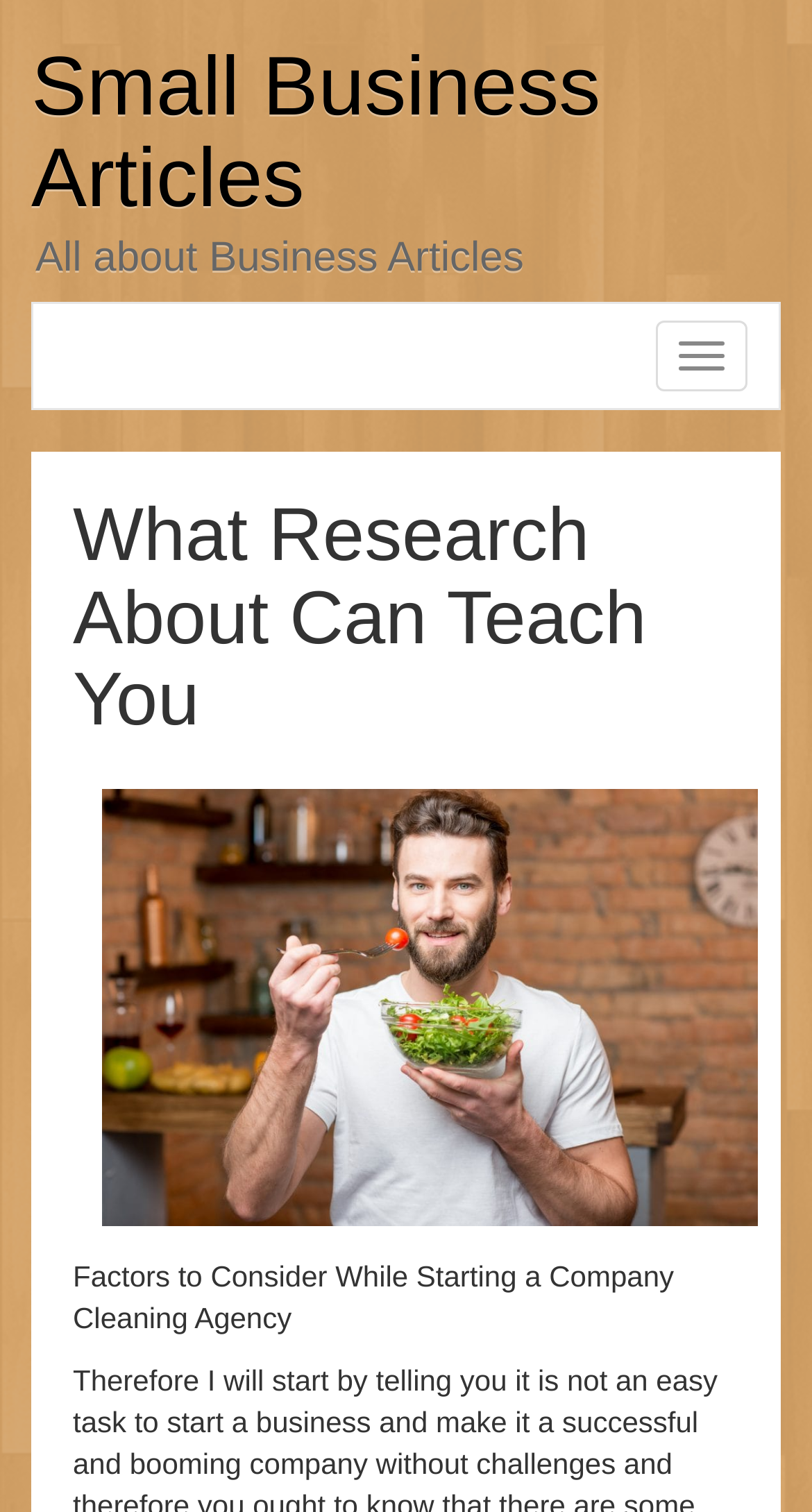How many headings are present on the webpage?
Please use the visual content to give a single word or phrase answer.

3